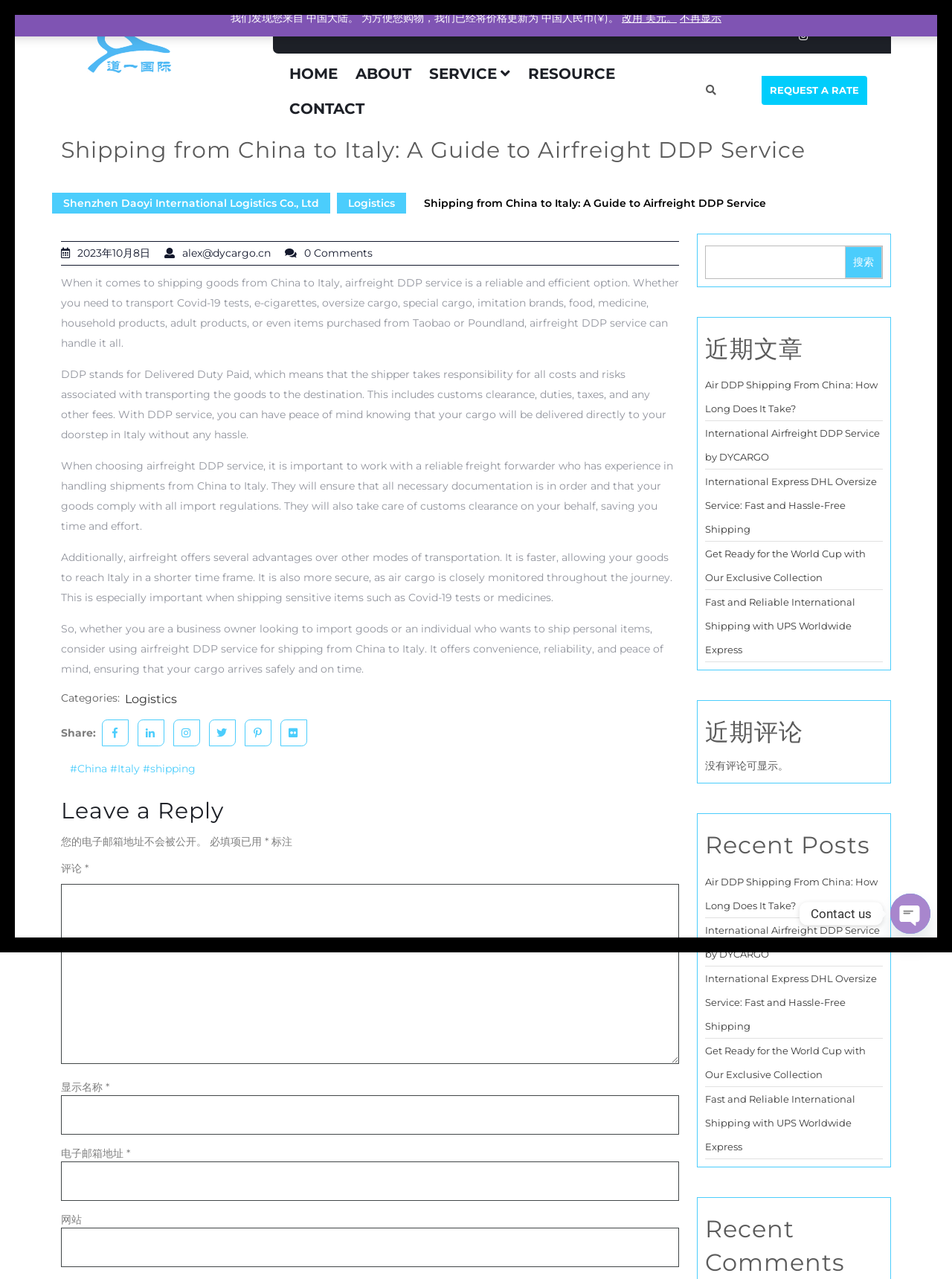Give an extensive and precise description of the webpage.

This webpage is about shipping goods from China to Italy, specifically focusing on airfreight DDP service. At the top, there is a logo and a navigation menu with links to "HOME", "ABOUT", "SERVICE", "RESOURCE", and "CONTACT". Below the navigation menu, there is a search bar and a button to request a rate.

The main content of the webpage is divided into several sections. The first section is an introduction to airfreight DDP service, explaining its benefits and how it works. This section is followed by a series of paragraphs discussing the advantages of airfreight DDP service, including its speed, security, and convenience.

On the right side of the webpage, there are several complementary sections. One section displays recent articles, with links to articles such as "Air DDP Shipping From China: How Long Does It Take?" and "International Airfreight DDP Service by DYCARGO". Another section displays recent comments, but it appears to be empty. The third section displays recent posts, with links to articles similar to those in the first section.

At the bottom of the webpage, there is a section for leaving a reply, with fields for name, email, and website, as well as a text box for comments. There are also links to share the article on social media platforms.

Throughout the webpage, there are several links to other pages, including a link to the company's homepage and links to contact information. There are also several images, including a logo and icons for social media platforms.